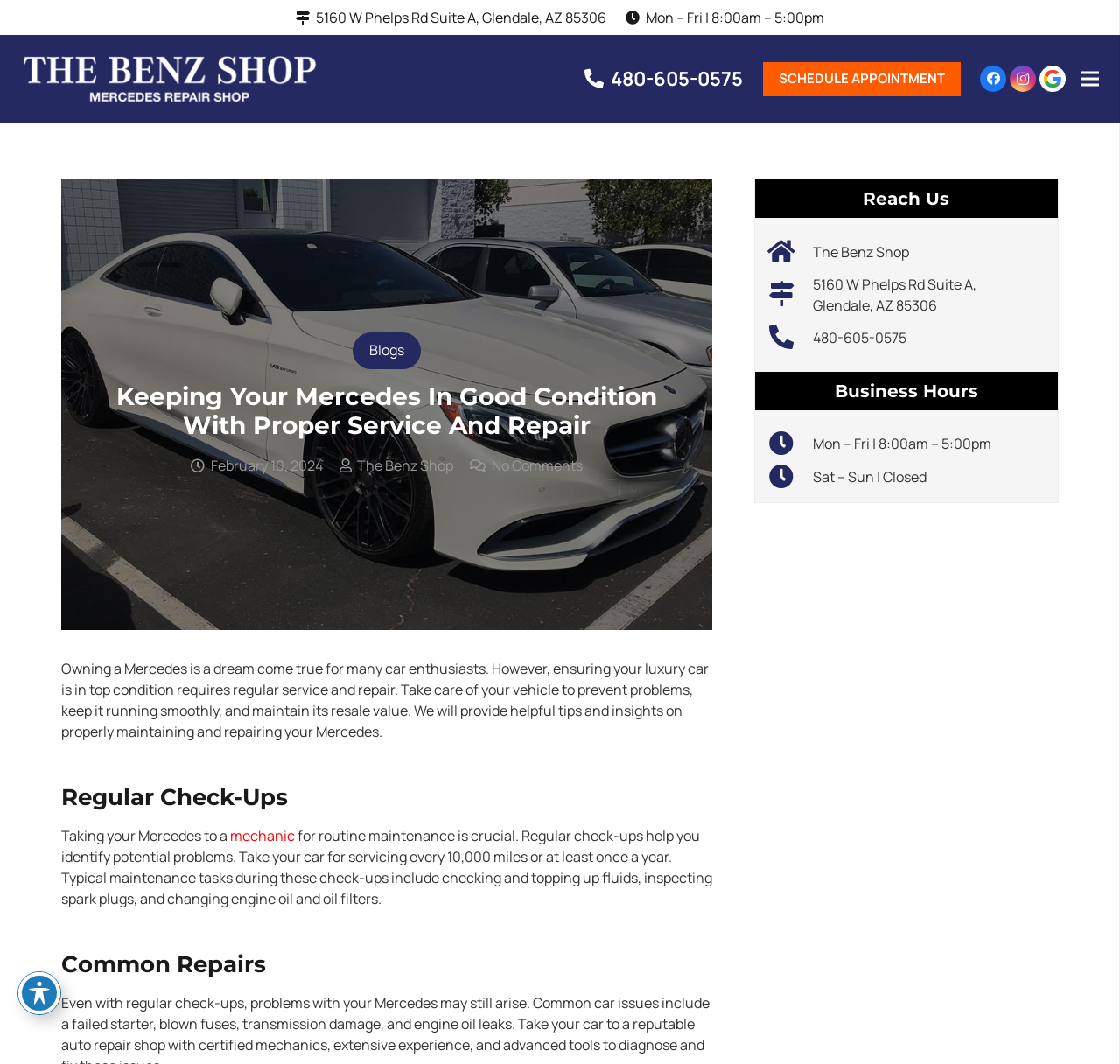Locate the bounding box coordinates of the element you need to click to accomplish the task described by this instruction: "Call the phone number".

[0.522, 0.061, 0.664, 0.086]